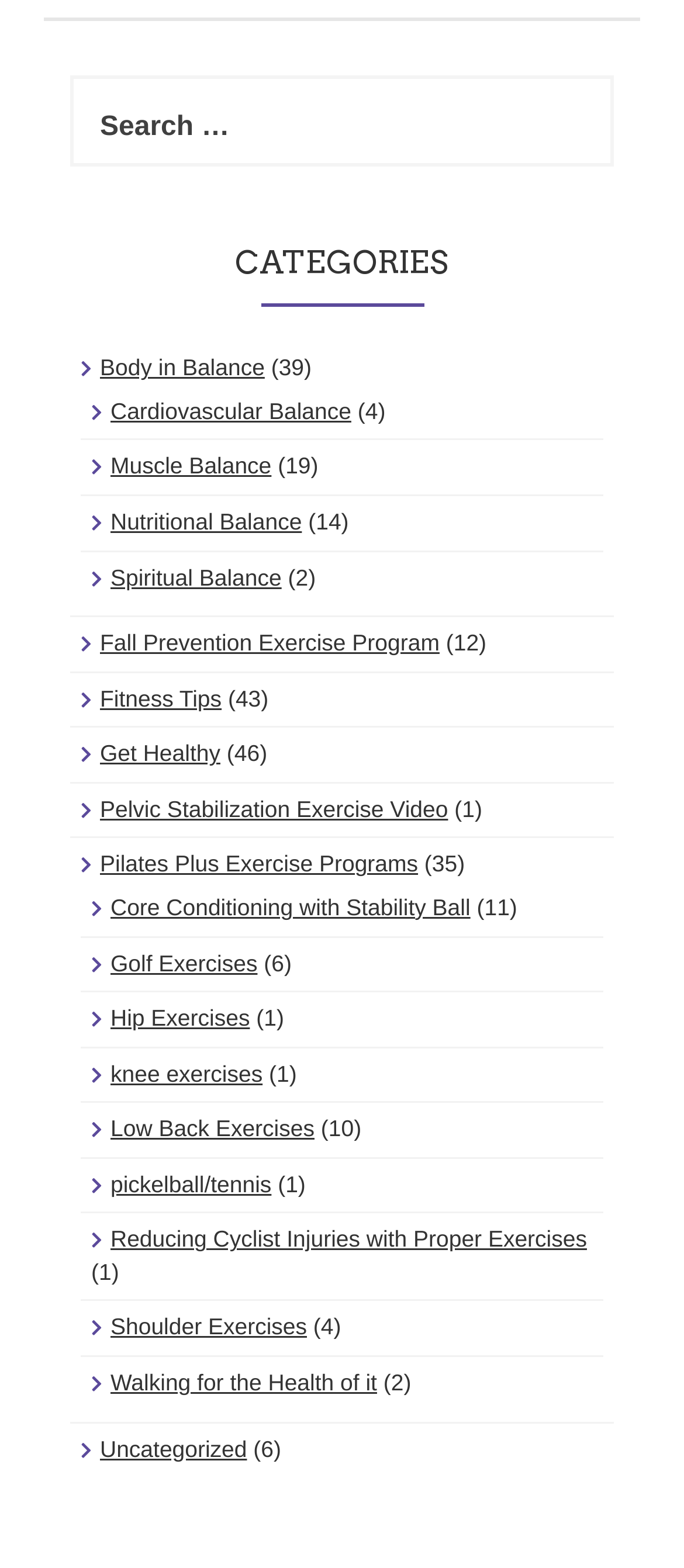Determine the bounding box coordinates for the HTML element described here: "Fitness Tips".

[0.146, 0.437, 0.324, 0.454]